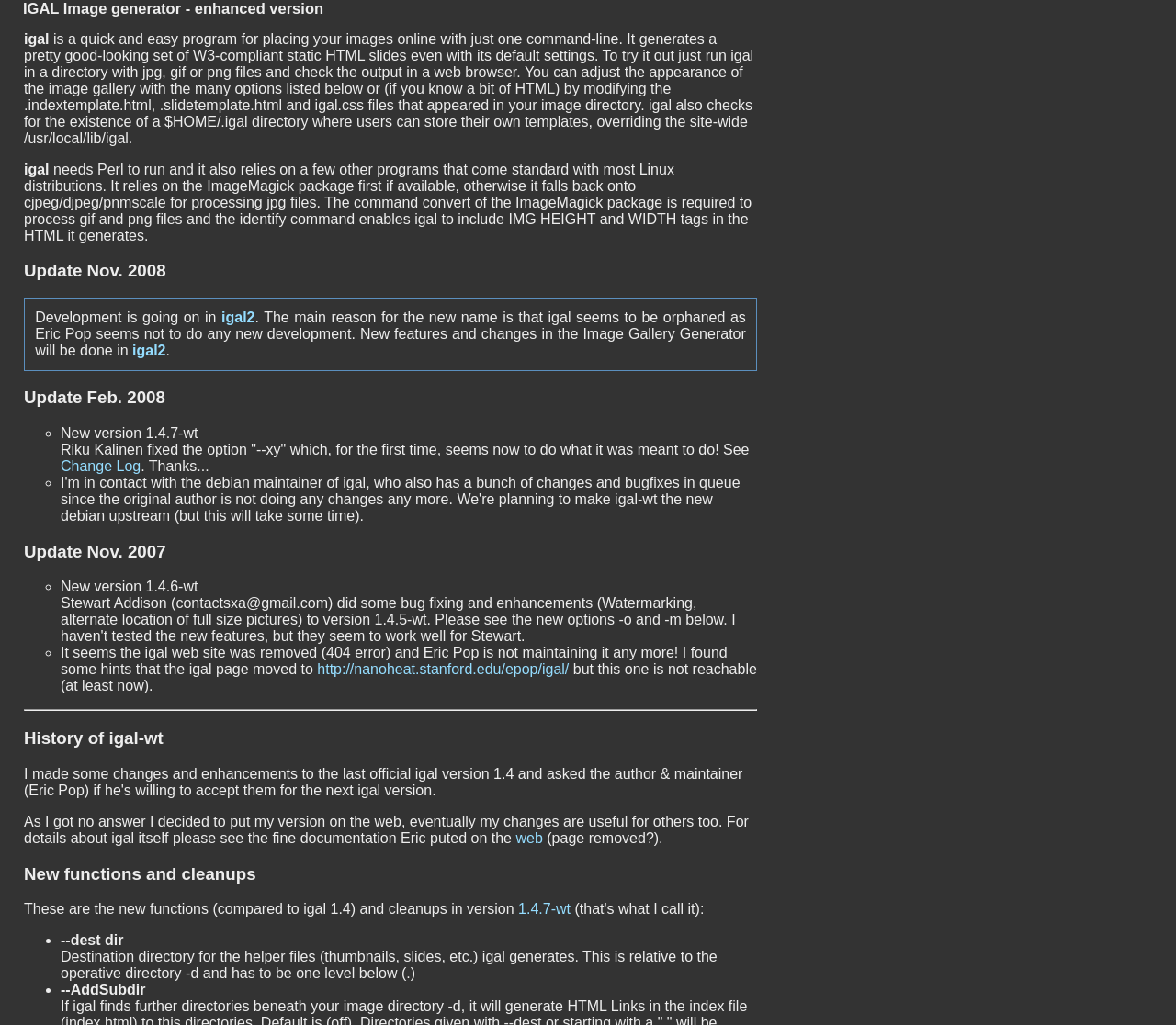What is the purpose of the '--dest dir' option in iGal?
Please provide a single word or phrase as your answer based on the image.

Destination directory for helper files